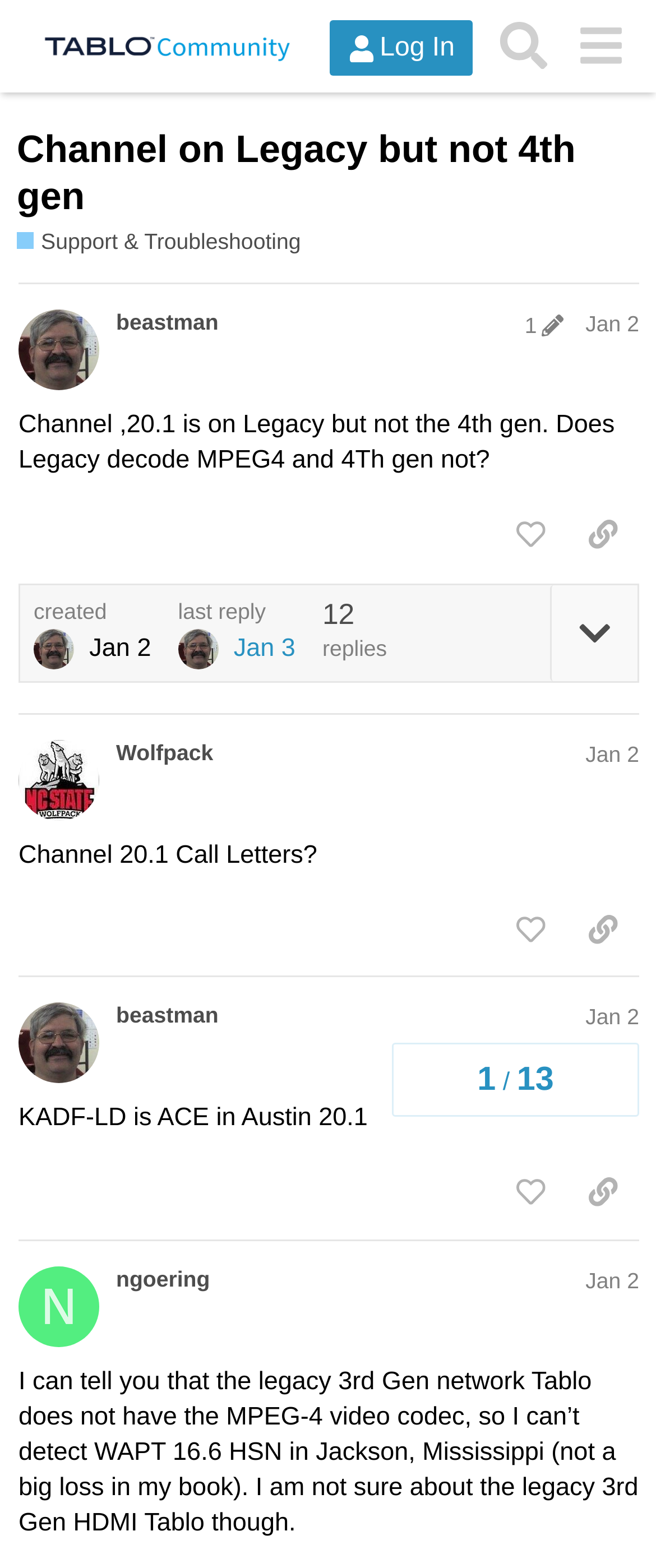Answer the question below in one word or phrase:
How many replies are there in the topic?

12